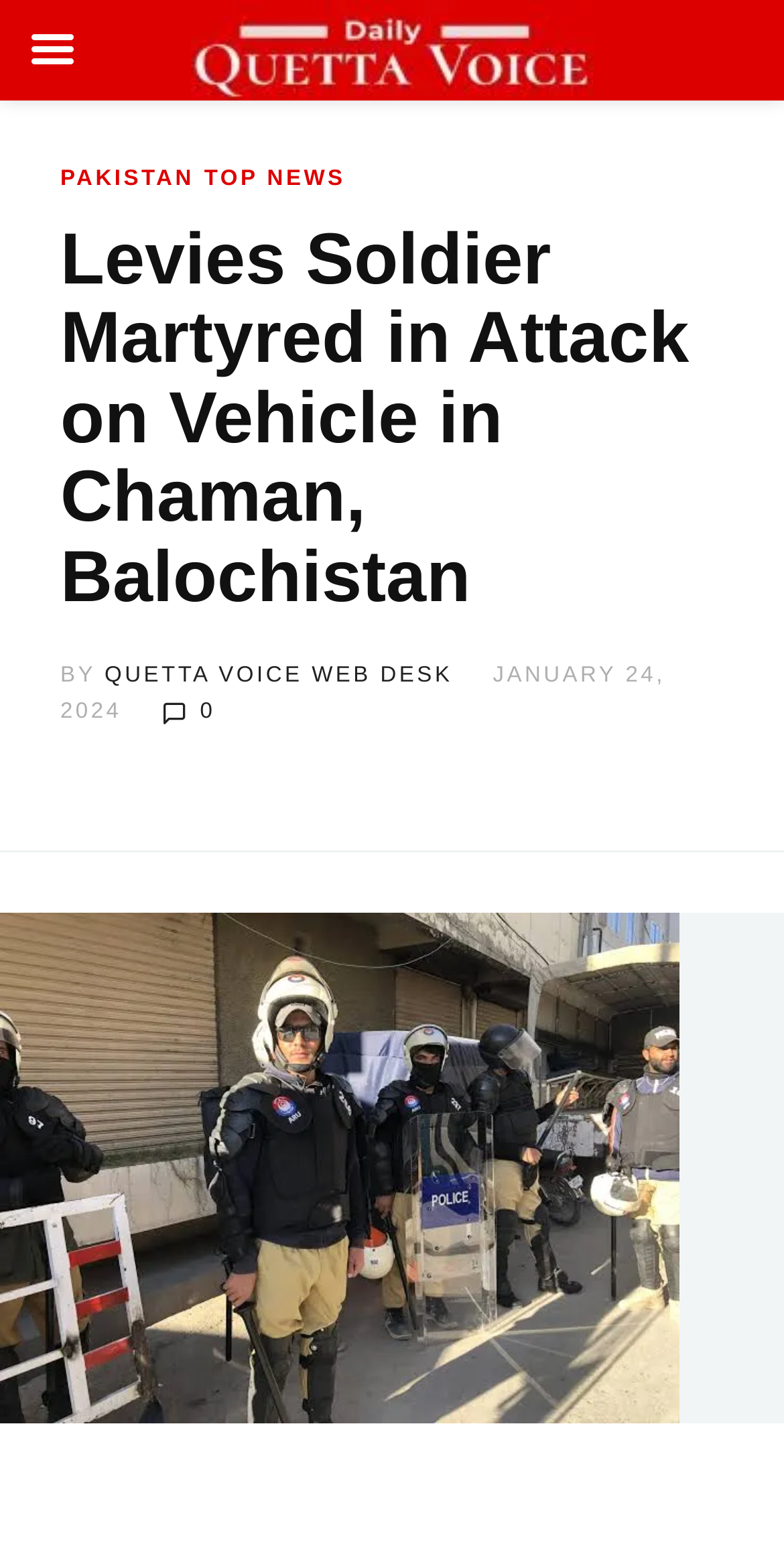Determine the bounding box coordinates in the format (top-left x, top-left y, bottom-right x, bottom-right y). Ensure all values are floating point numbers between 0 and 1. Identify the bounding box of the UI element described by: 0

[0.206, 0.452, 0.275, 0.468]